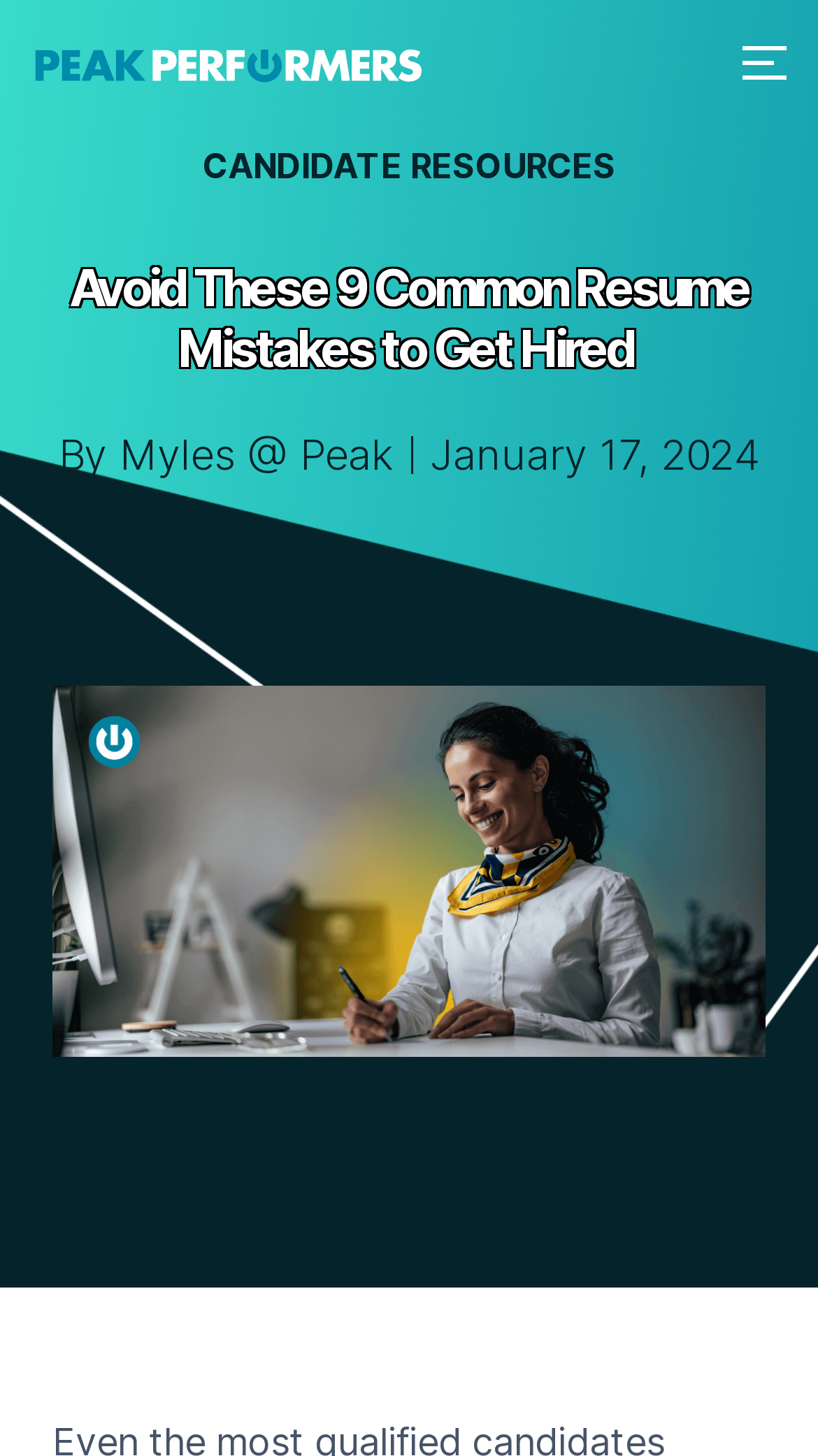Using the description "Bridge to Music", predict the bounding box of the relevant HTML element.

None